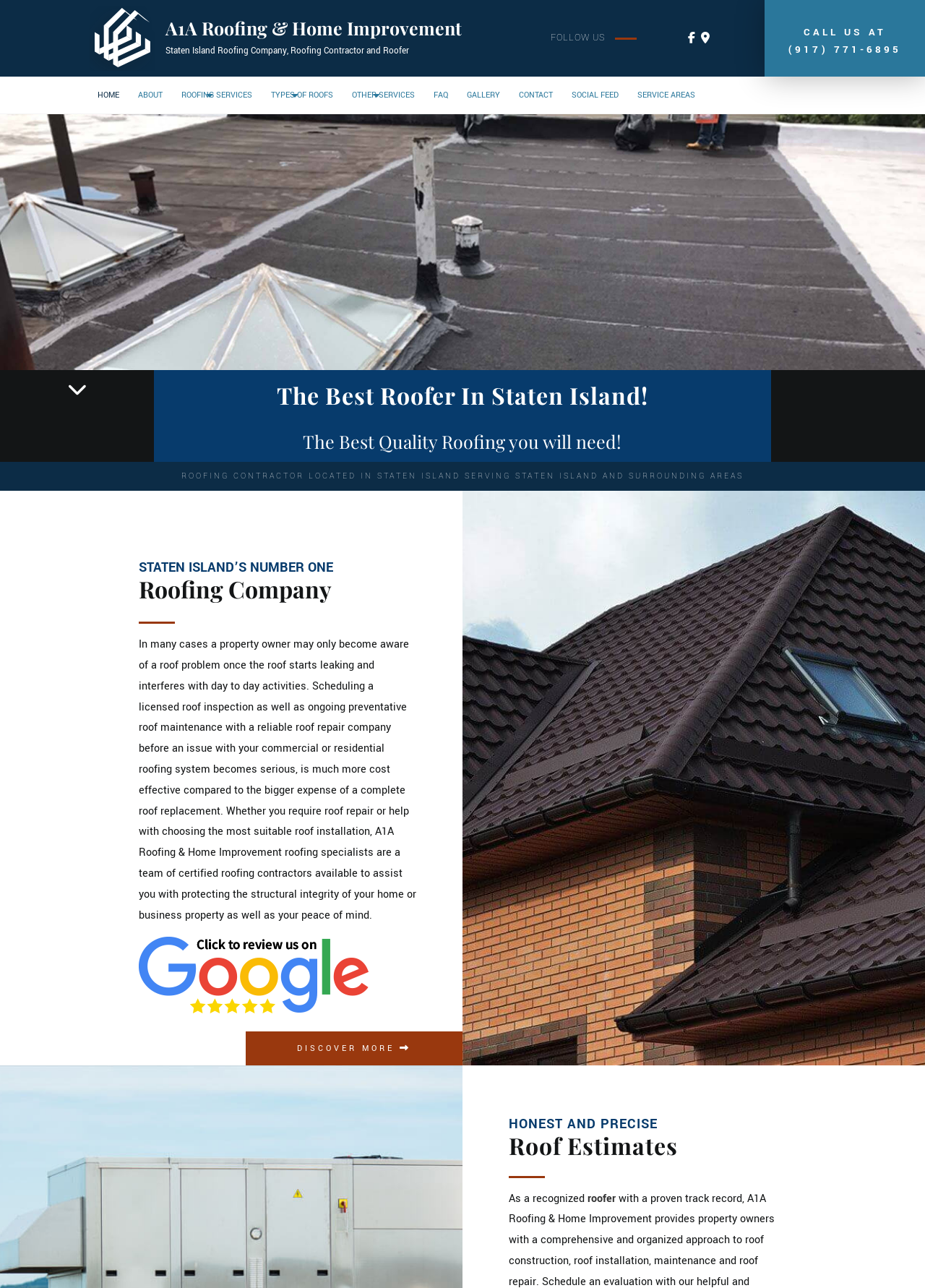Please give the bounding box coordinates of the area that should be clicked to fulfill the following instruction: "View the ROOFING SERVICES page". The coordinates should be in the format of four float numbers from 0 to 1, i.e., [left, top, right, bottom].

[0.186, 0.061, 0.283, 0.086]